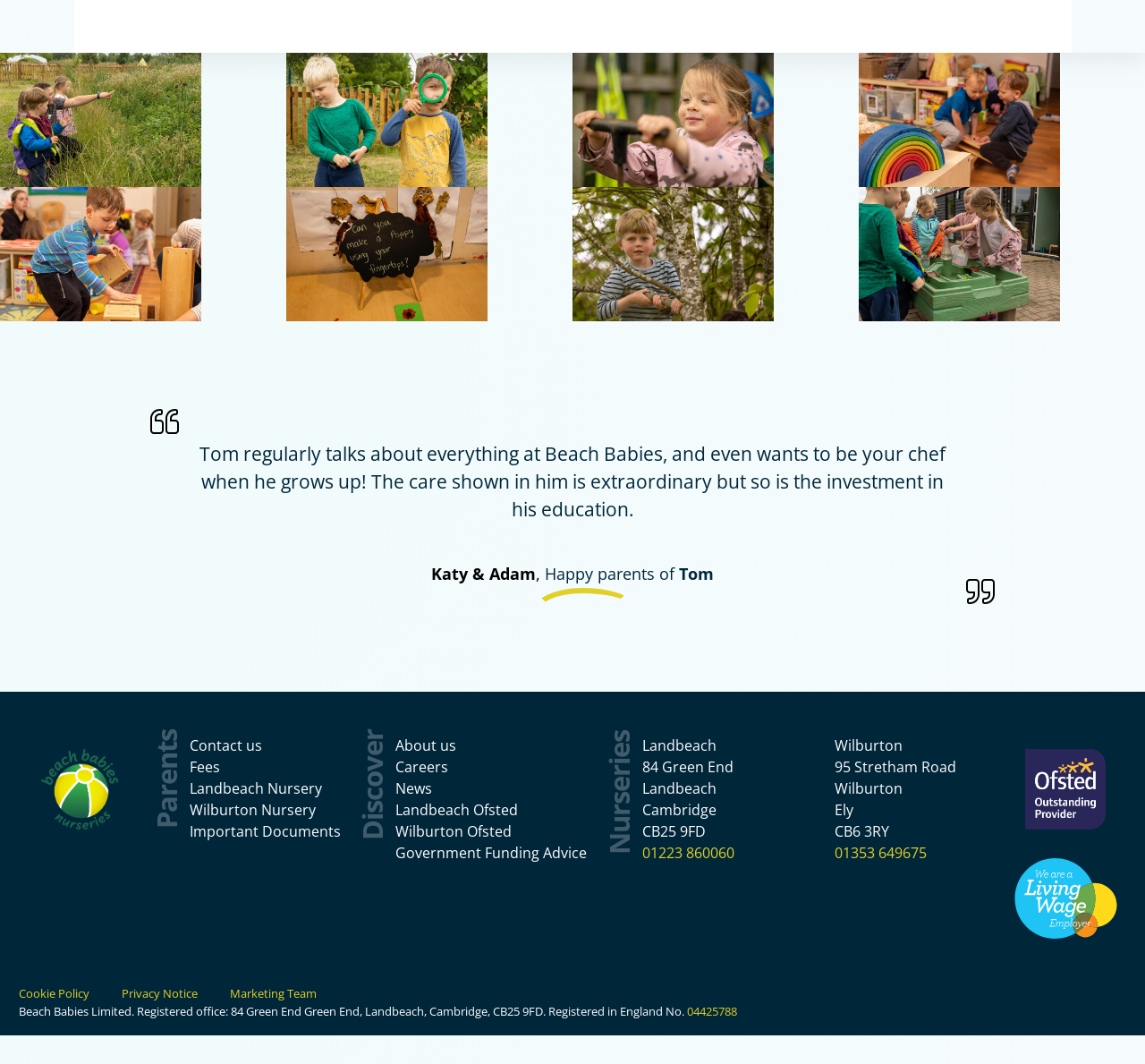Give a short answer to this question using one word or a phrase:
What is the name of the nurseries?

Beach Babies